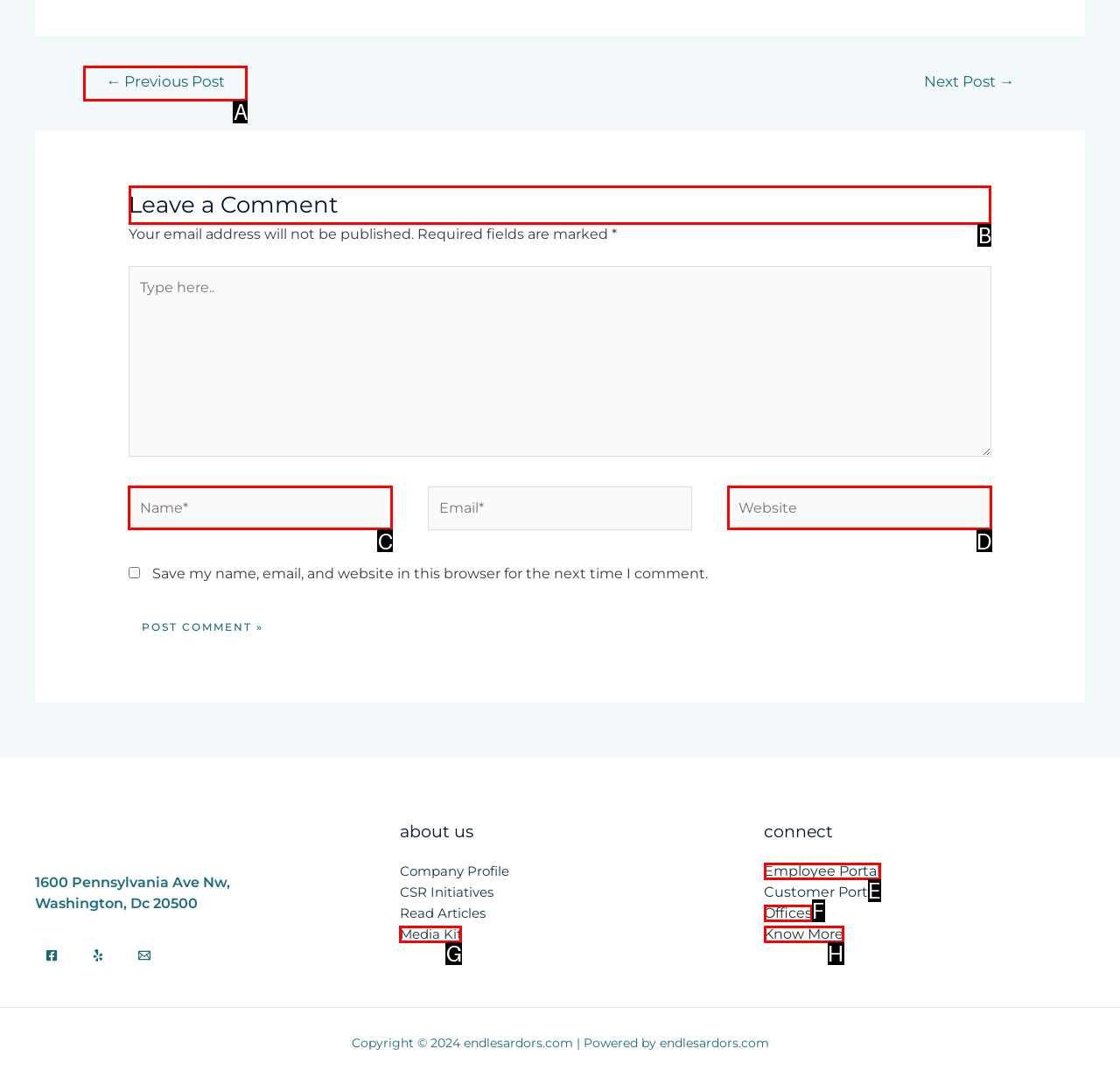Indicate the UI element to click to perform the task: Leave a comment. Reply with the letter corresponding to the chosen element.

B